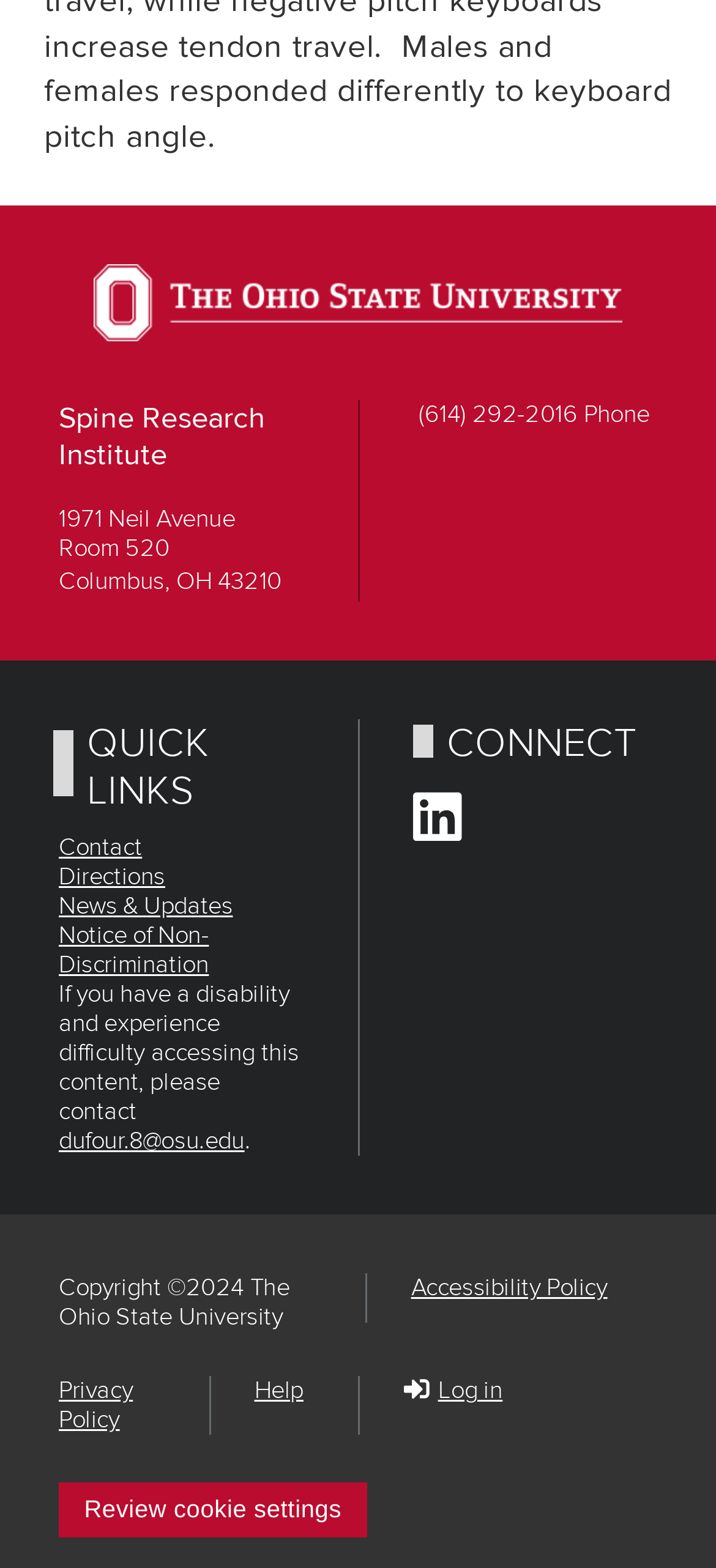Specify the bounding box coordinates of the area to click in order to execute this command: 'Connect on LinkedIn'. The coordinates should consist of four float numbers ranging from 0 to 1, and should be formatted as [left, top, right, bottom].

[0.576, 0.522, 0.644, 0.541]